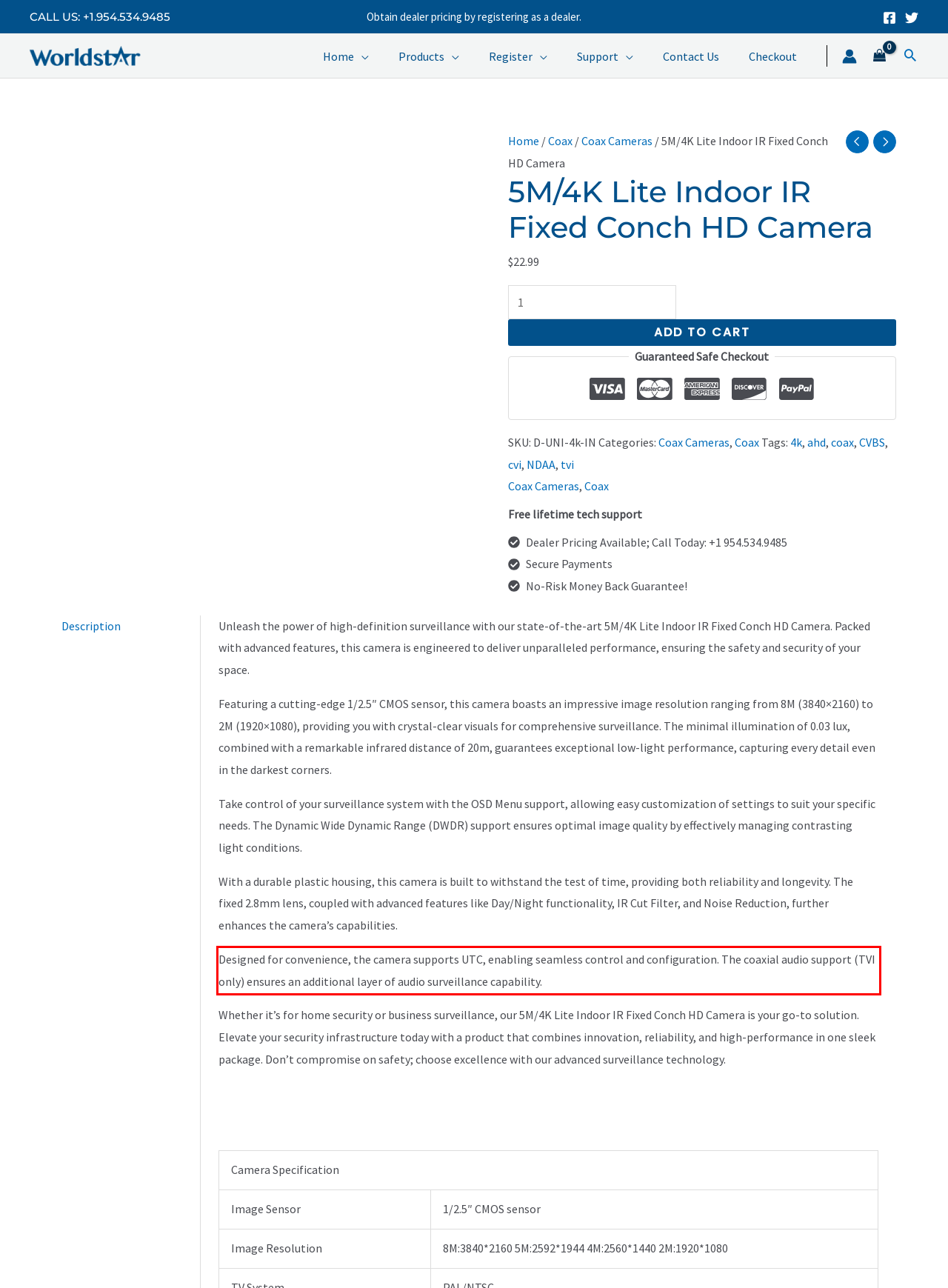Please perform OCR on the text within the red rectangle in the webpage screenshot and return the text content.

Designed for convenience, the camera supports UTC, enabling seamless control and configuration. The coaxial audio support (TVI only) ensures an additional layer of audio surveillance capability.